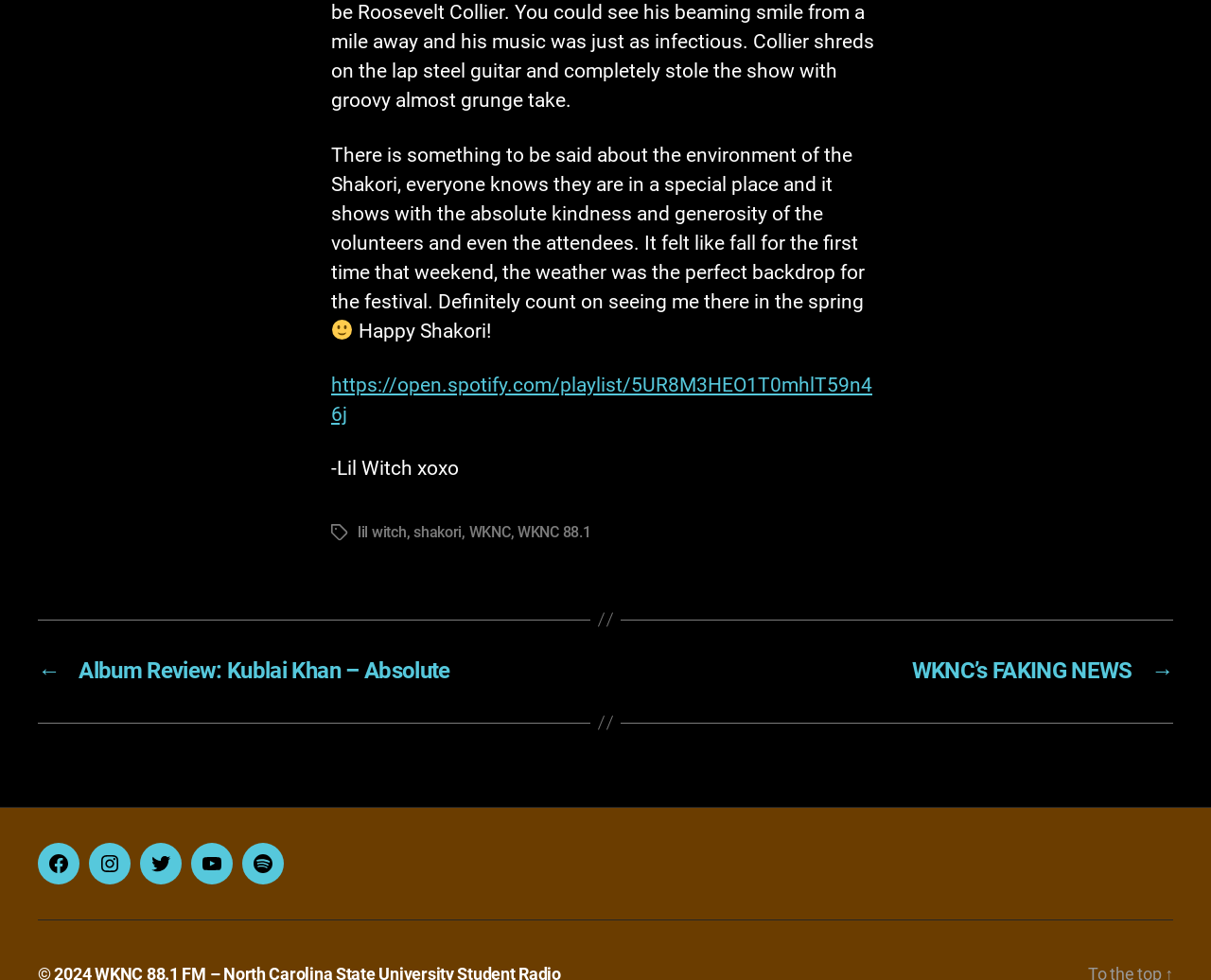Based on the element description "WKNC", predict the bounding box coordinates of the UI element.

[0.387, 0.552, 0.422, 0.571]